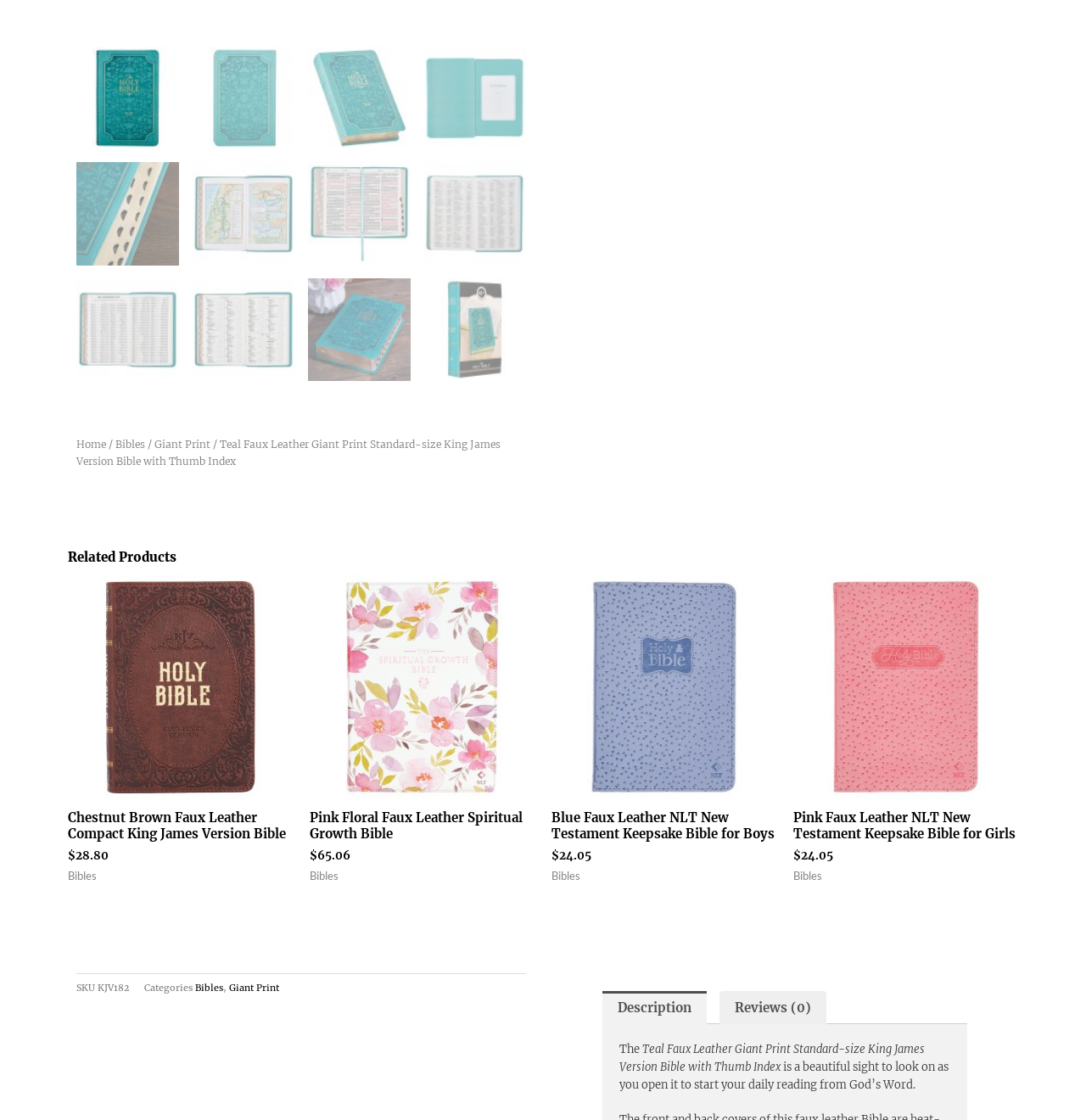Given the element description, predict the bounding box coordinates in the format (top-left x, top-left y, bottom-right x, bottom-right y), using floating point numbers between 0 and 1: Bibles

[0.106, 0.391, 0.134, 0.402]